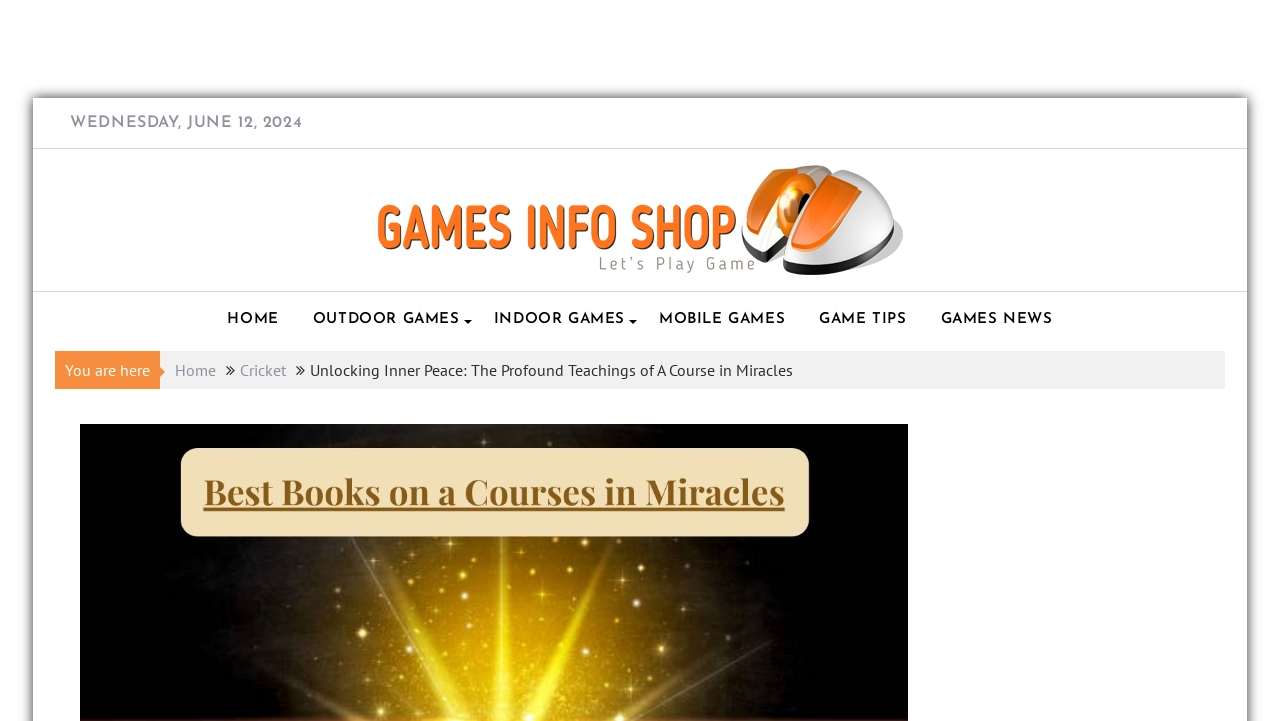Pinpoint the bounding box coordinates for the area that should be clicked to perform the following instruction: "visit Games Info Shop".

[0.295, 0.37, 0.705, 0.398]